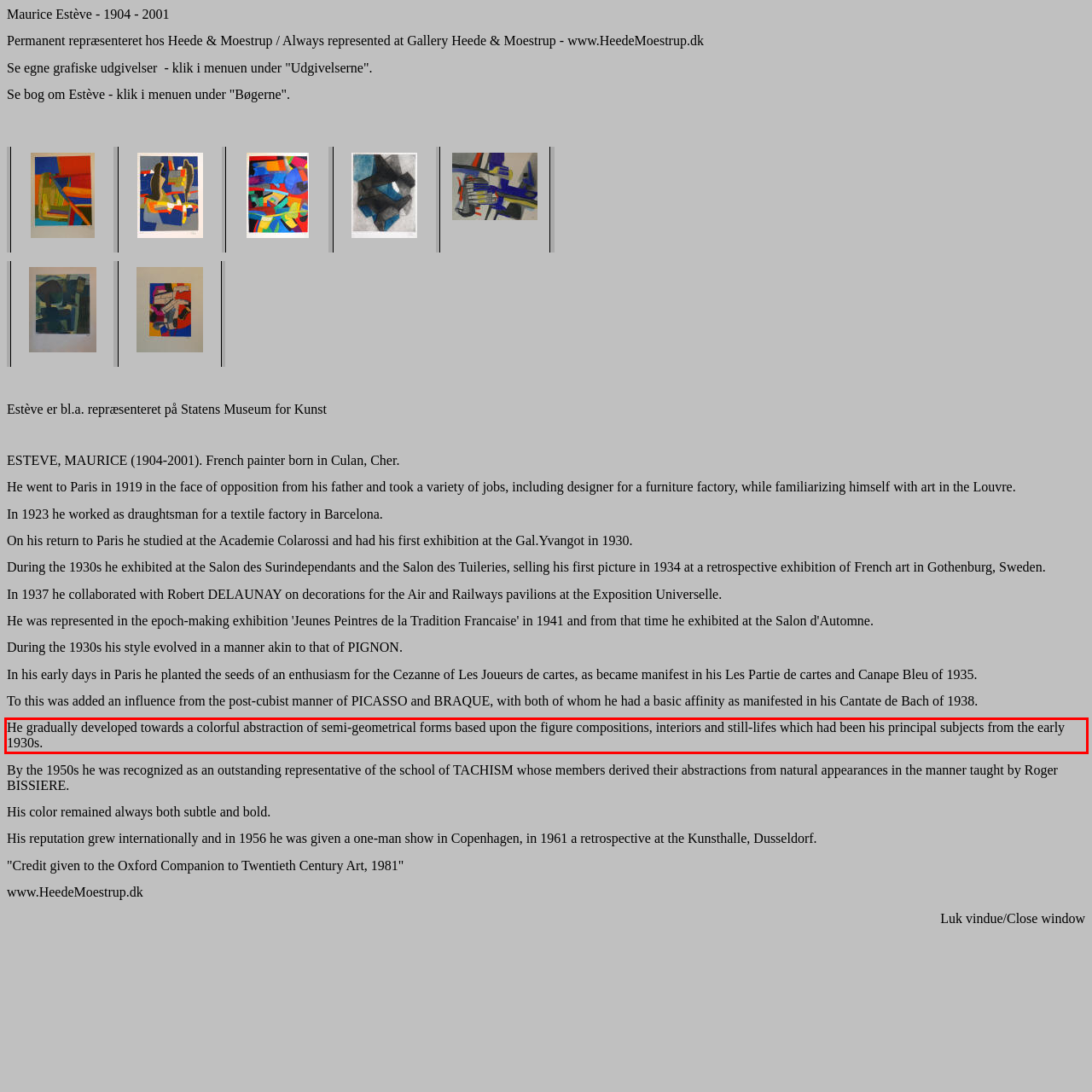Within the screenshot of a webpage, identify the red bounding box and perform OCR to capture the text content it contains.

He gradually developed towards a colorful abstraction of semi-geometrical forms based upon the figure compositions, interiors and still-lifes which had been his principal subjects from the early 1930s.